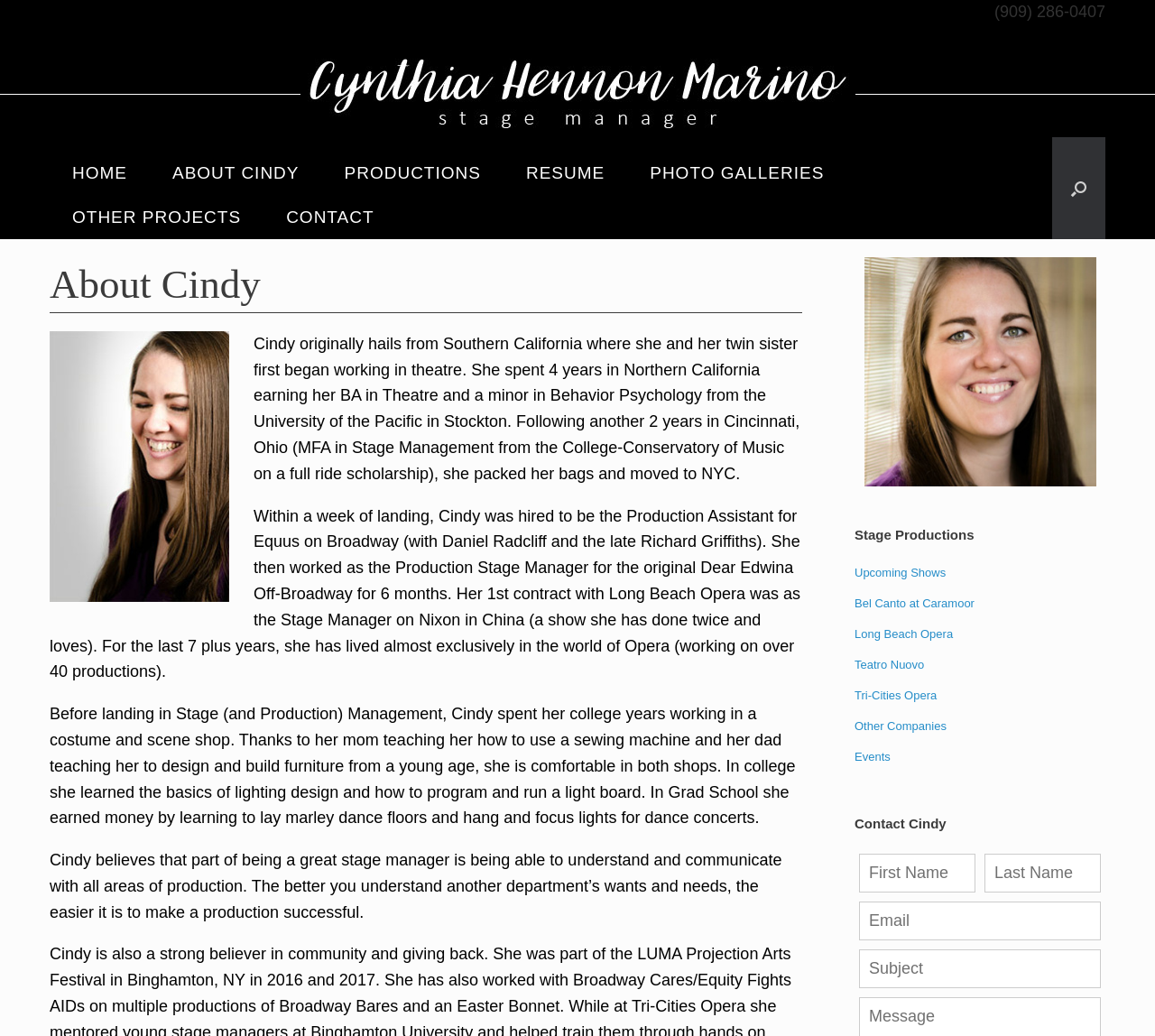How many textboxes are there in the 'Contact Cindy' section?
Kindly offer a comprehensive and detailed response to the question.

In the 'Contact Cindy' section, there are four textboxes for 'First Name', 'Last Name', 'Email', and 'Subject'.